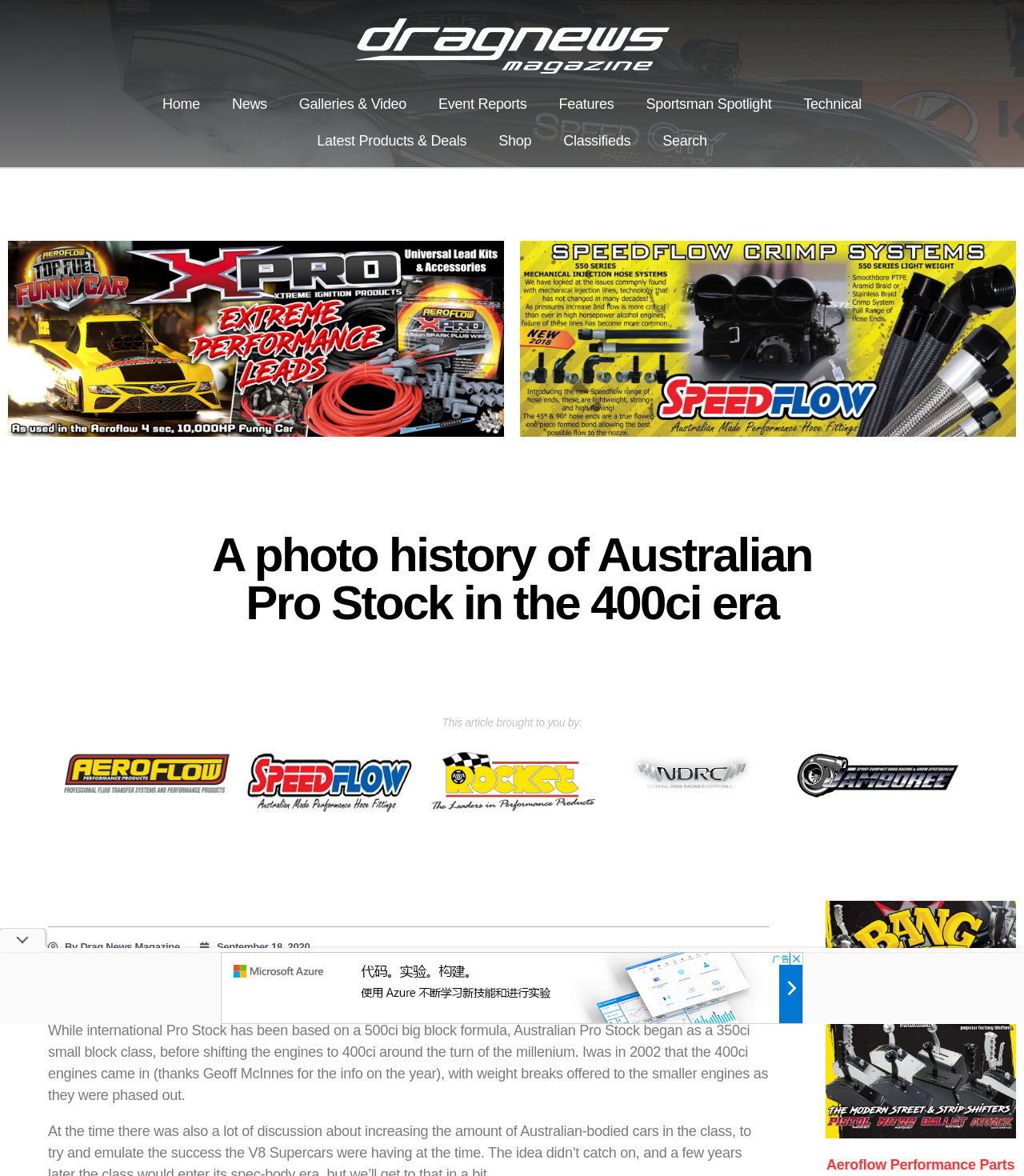Find the bounding box coordinates of the element to click in order to complete this instruction: "Click on Home". The bounding box coordinates must be four float numbers between 0 and 1, denoted as [left, top, right, bottom].

[0.143, 0.073, 0.211, 0.104]